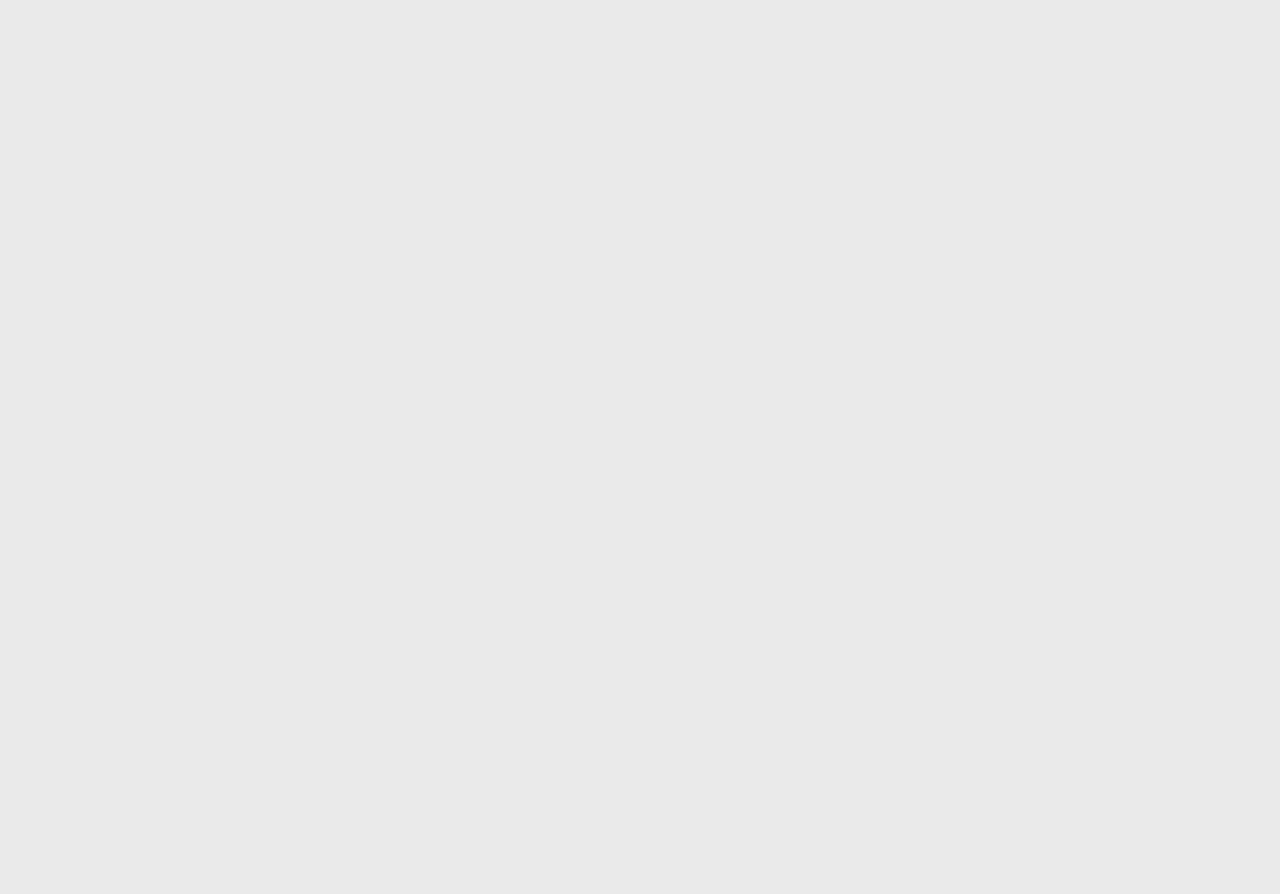Please identify the bounding box coordinates of the element I need to click to follow this instruction: "Explore more great lists".

[0.572, 0.311, 0.678, 0.33]